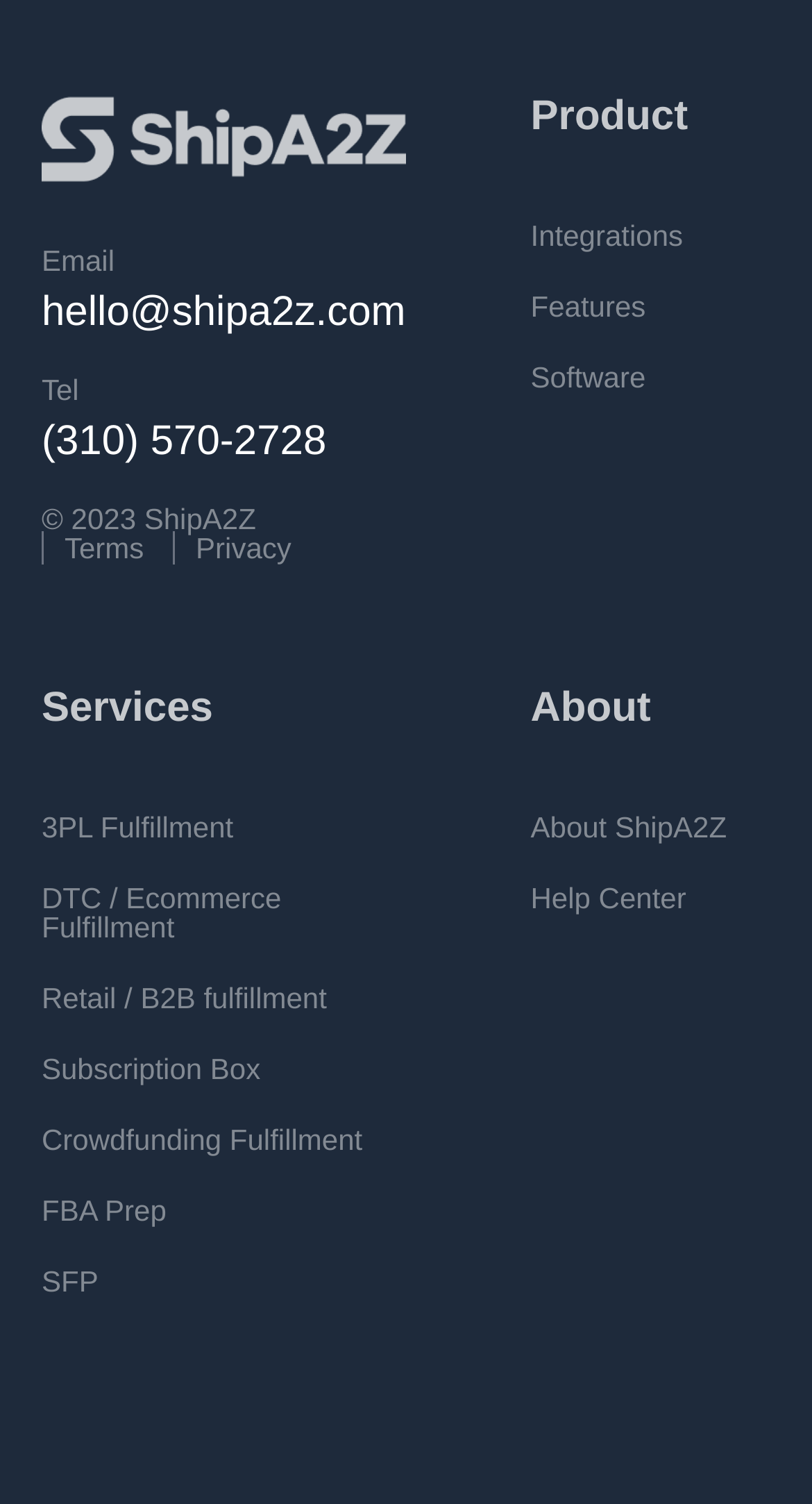Please identify the bounding box coordinates of the element that needs to be clicked to perform the following instruction: "Call us".

[0.051, 0.279, 0.402, 0.307]